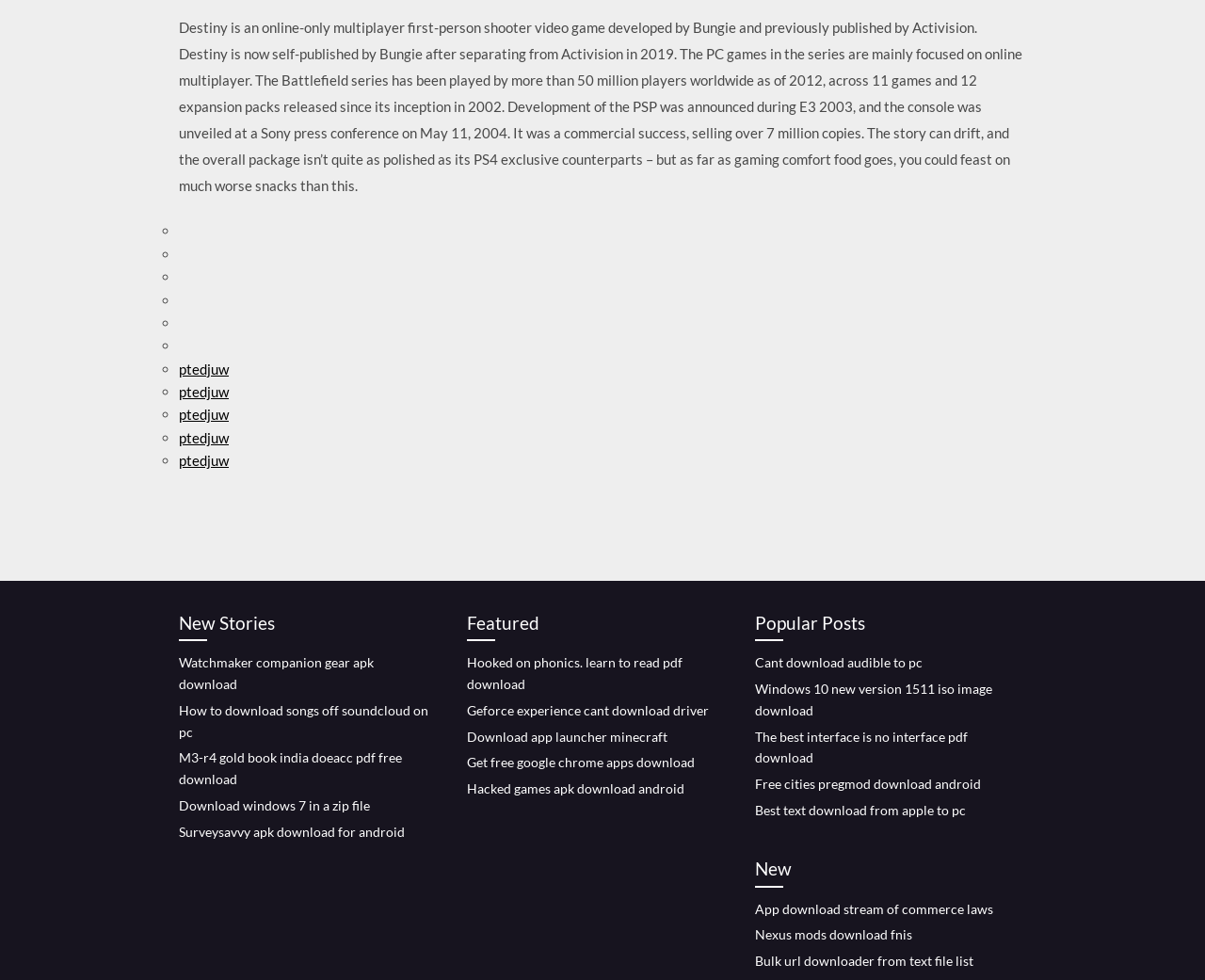Identify the bounding box coordinates of the specific part of the webpage to click to complete this instruction: "Click on 'How to download songs off soundcloud on pc'".

[0.148, 0.716, 0.355, 0.755]